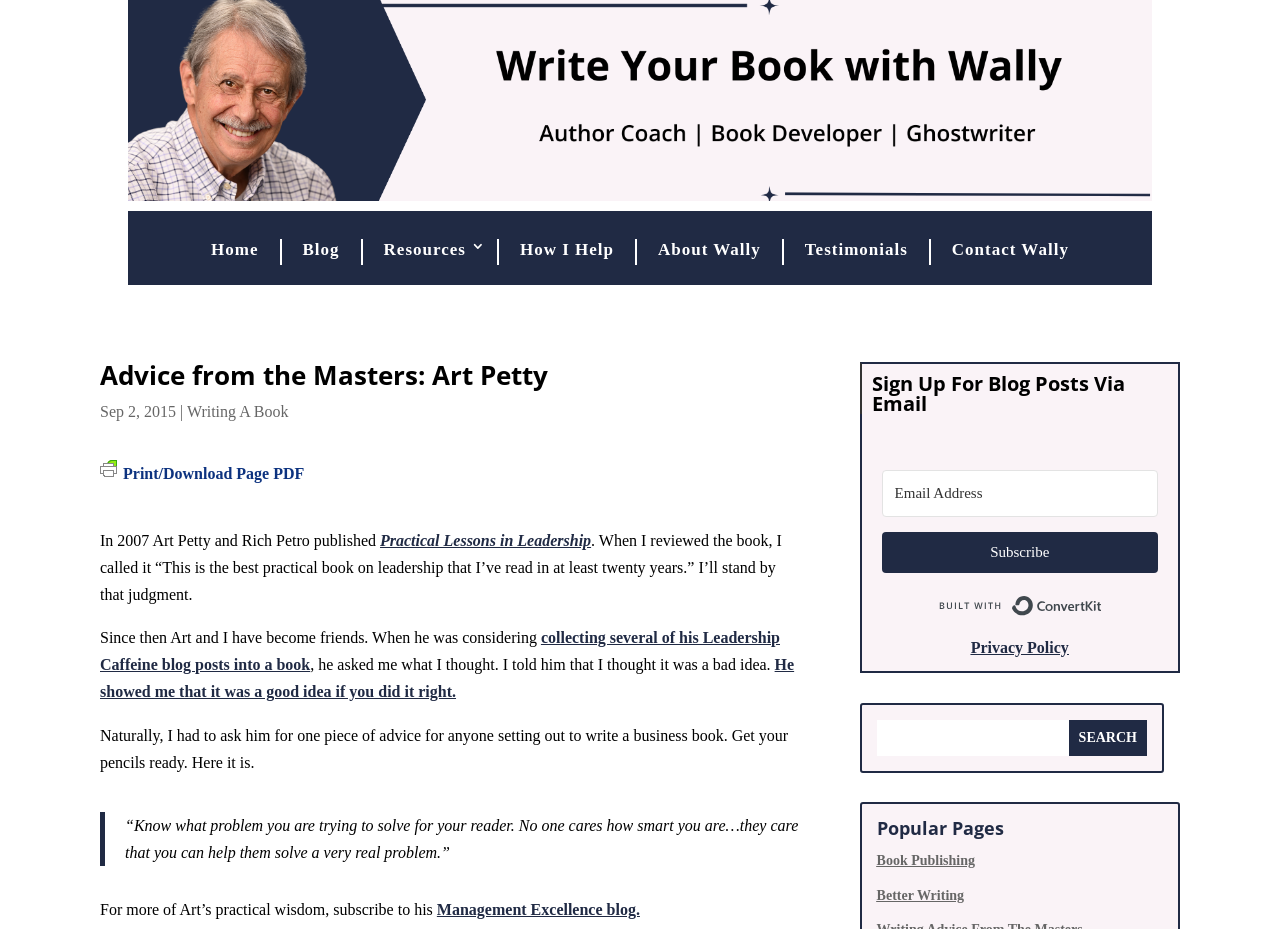Can you find and generate the webpage's heading?

Advice from the Masters: Art Petty